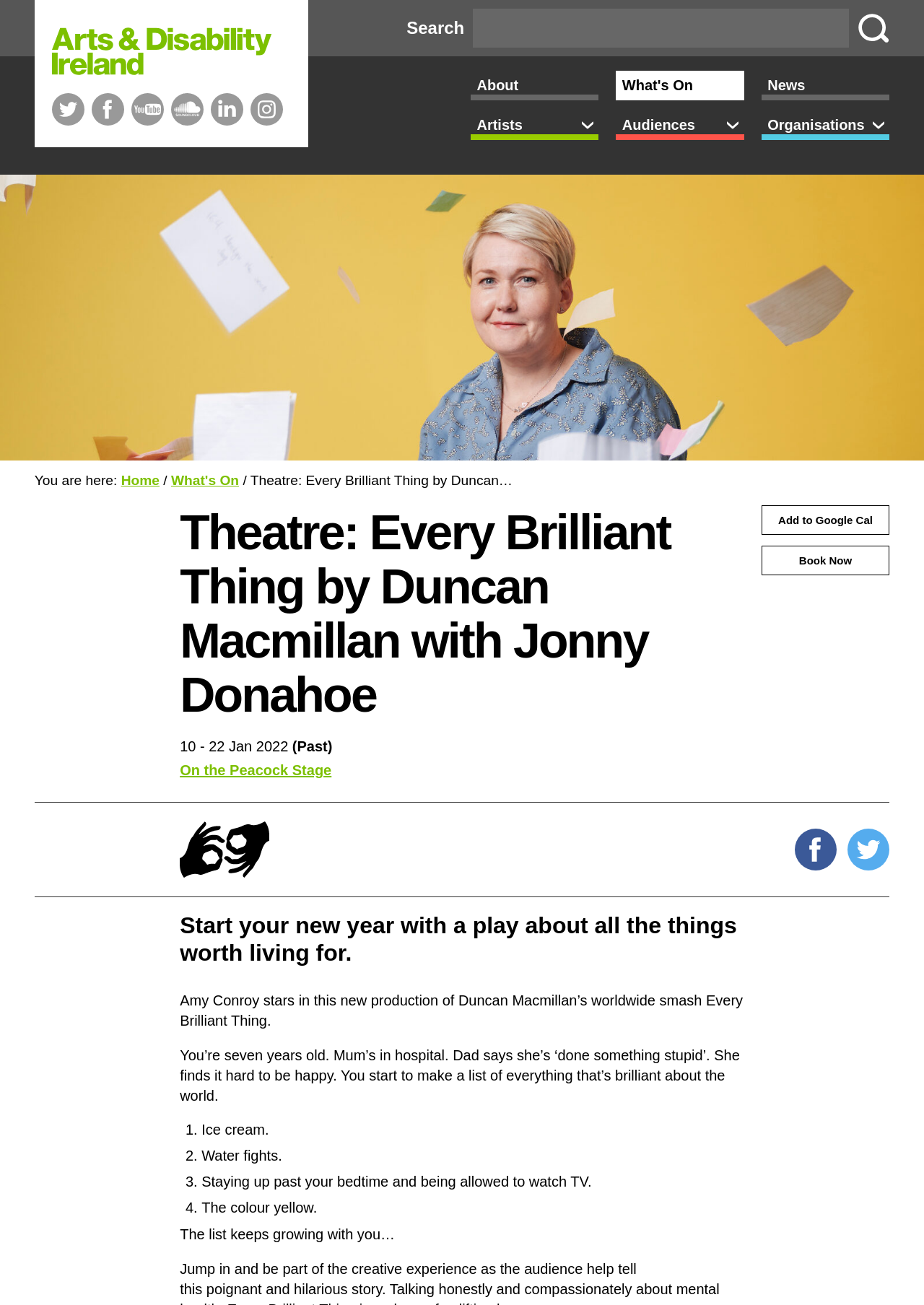Find the bounding box coordinates corresponding to the UI element with the description: "Fresh herbs in Vietnamese Cuisine". The coordinates should be formatted as [left, top, right, bottom], with values as floats between 0 and 1.

None